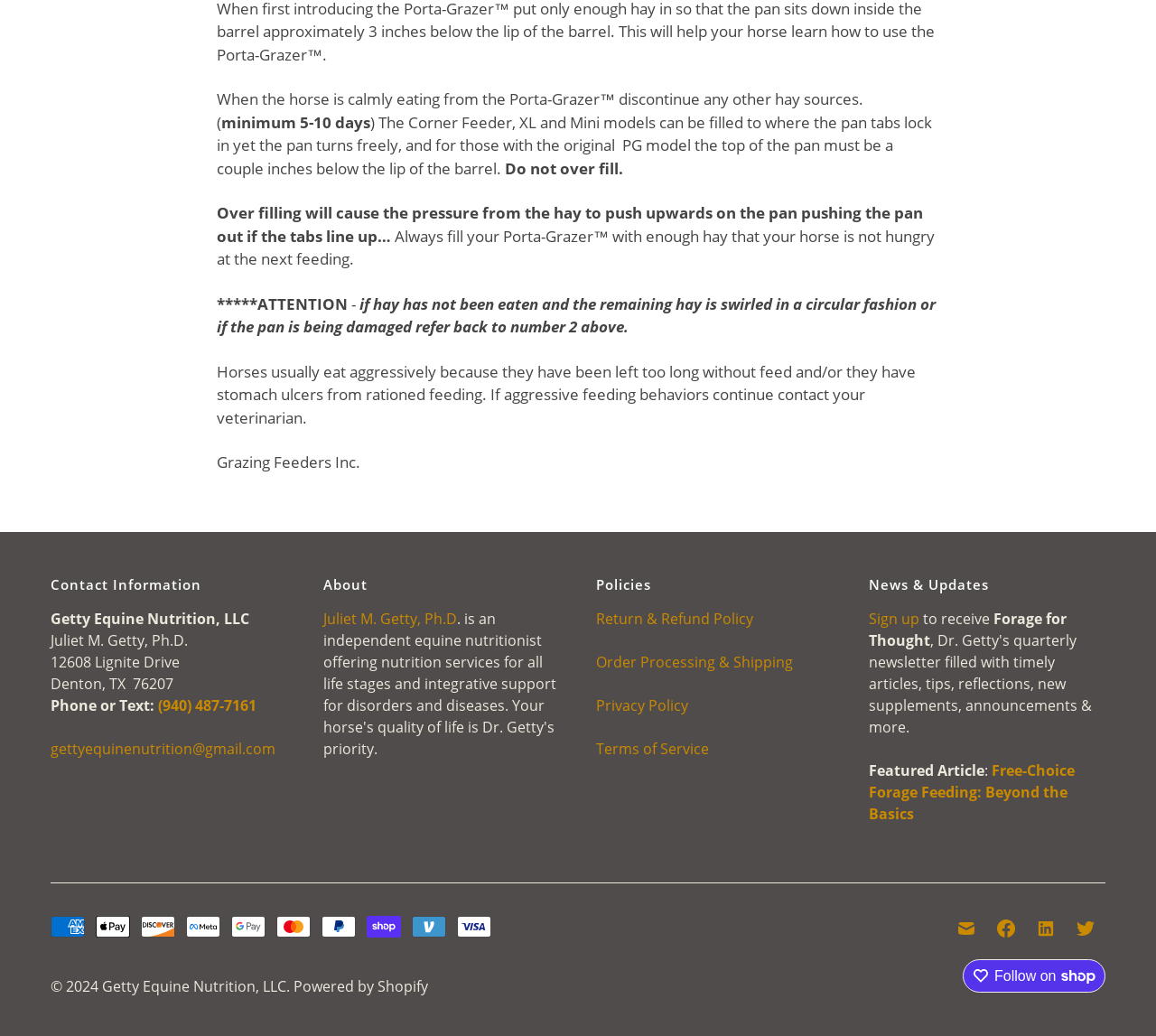Please identify the coordinates of the bounding box for the clickable region that will accomplish this instruction: "Click Phone or Text:".

[0.137, 0.671, 0.222, 0.69]